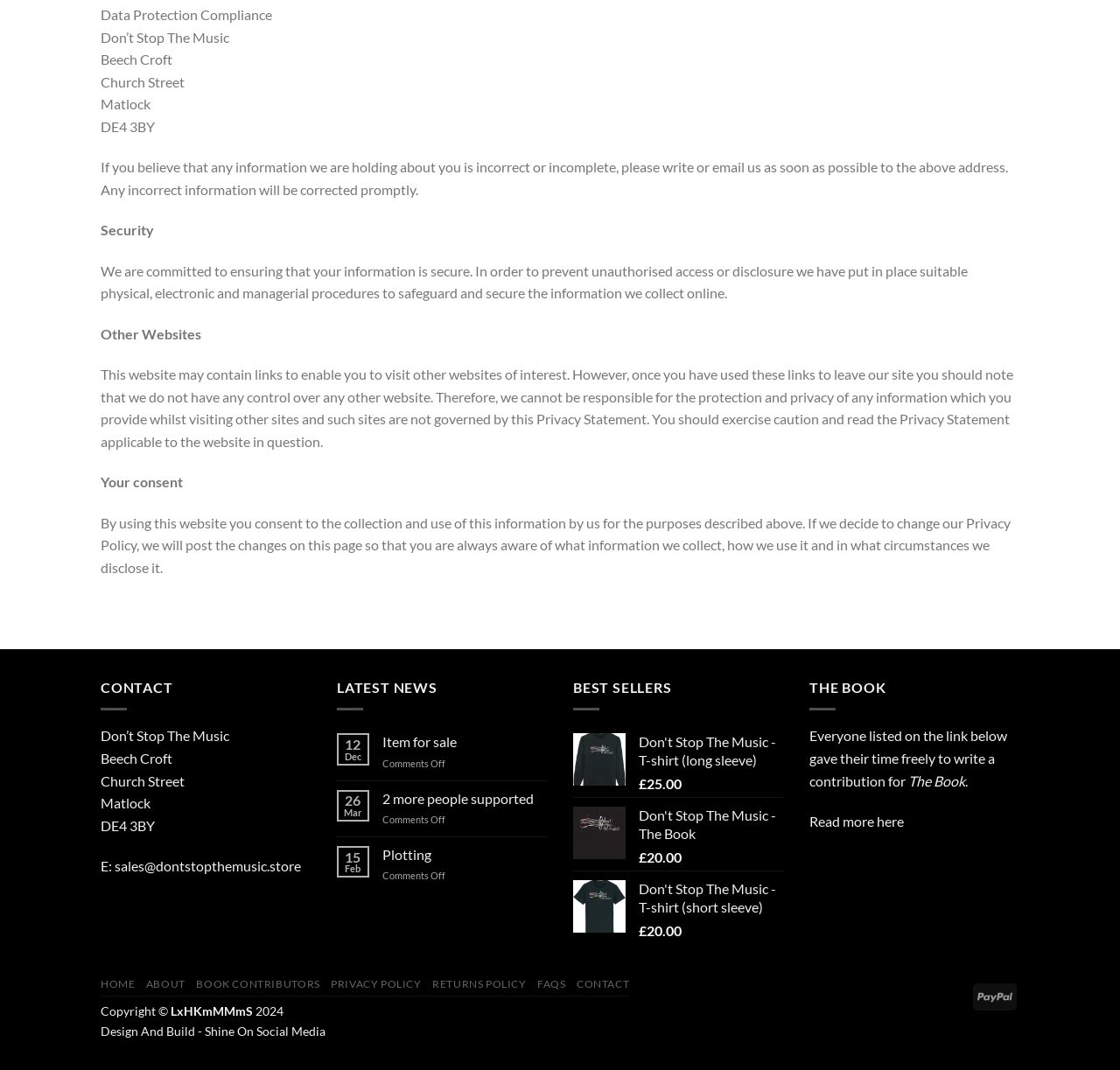Please determine the bounding box coordinates for the UI element described as: "Returns Policy".

[0.386, 0.913, 0.47, 0.926]